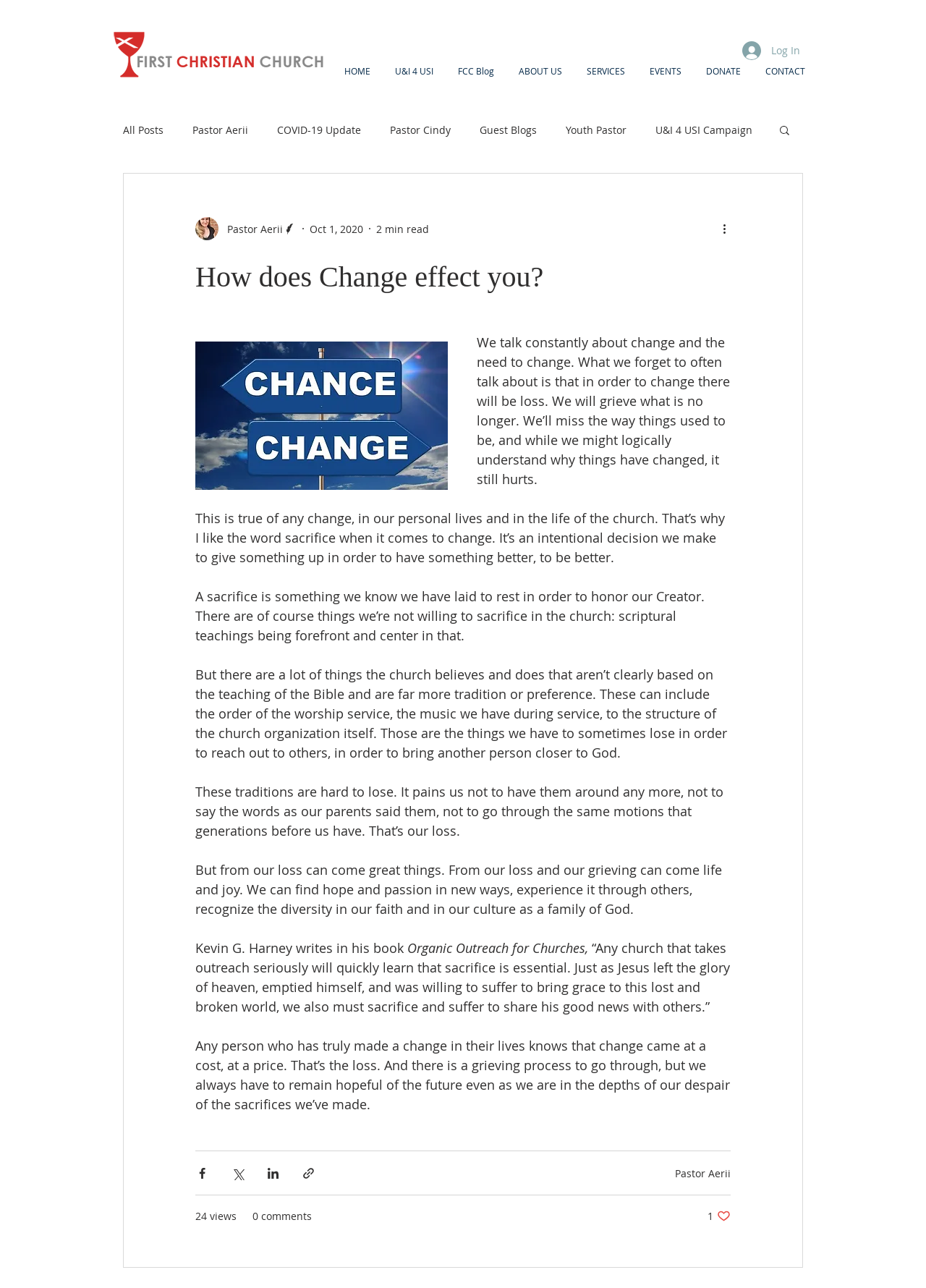Provide your answer in one word or a succinct phrase for the question: 
How many navigation links are in the top navigation bar?

7